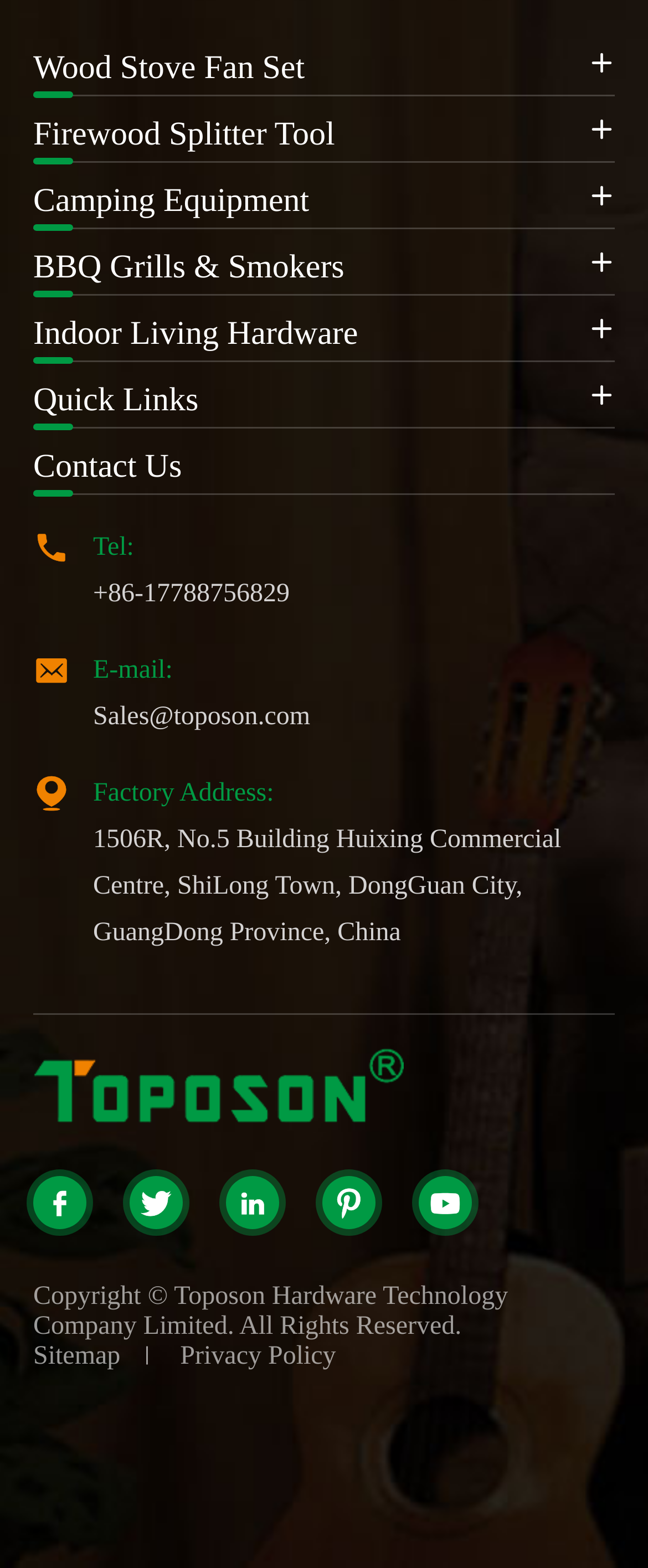What is the phone number?
Relying on the image, give a concise answer in one word or a brief phrase.

+86-17788756829